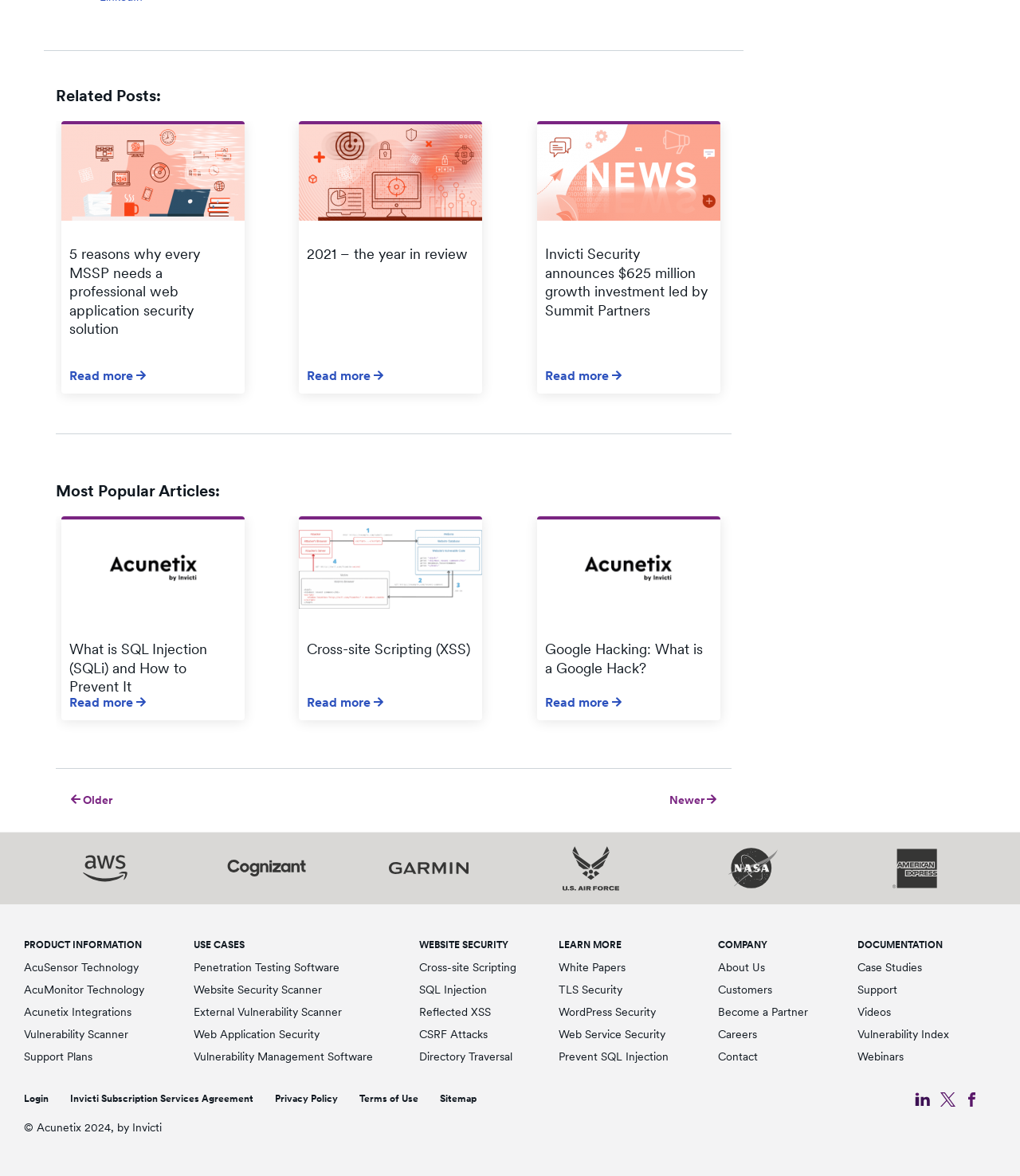Please identify the bounding box coordinates of the element I need to click to follow this instruction: "Learn more about AcuSensor Technology".

[0.023, 0.817, 0.136, 0.828]